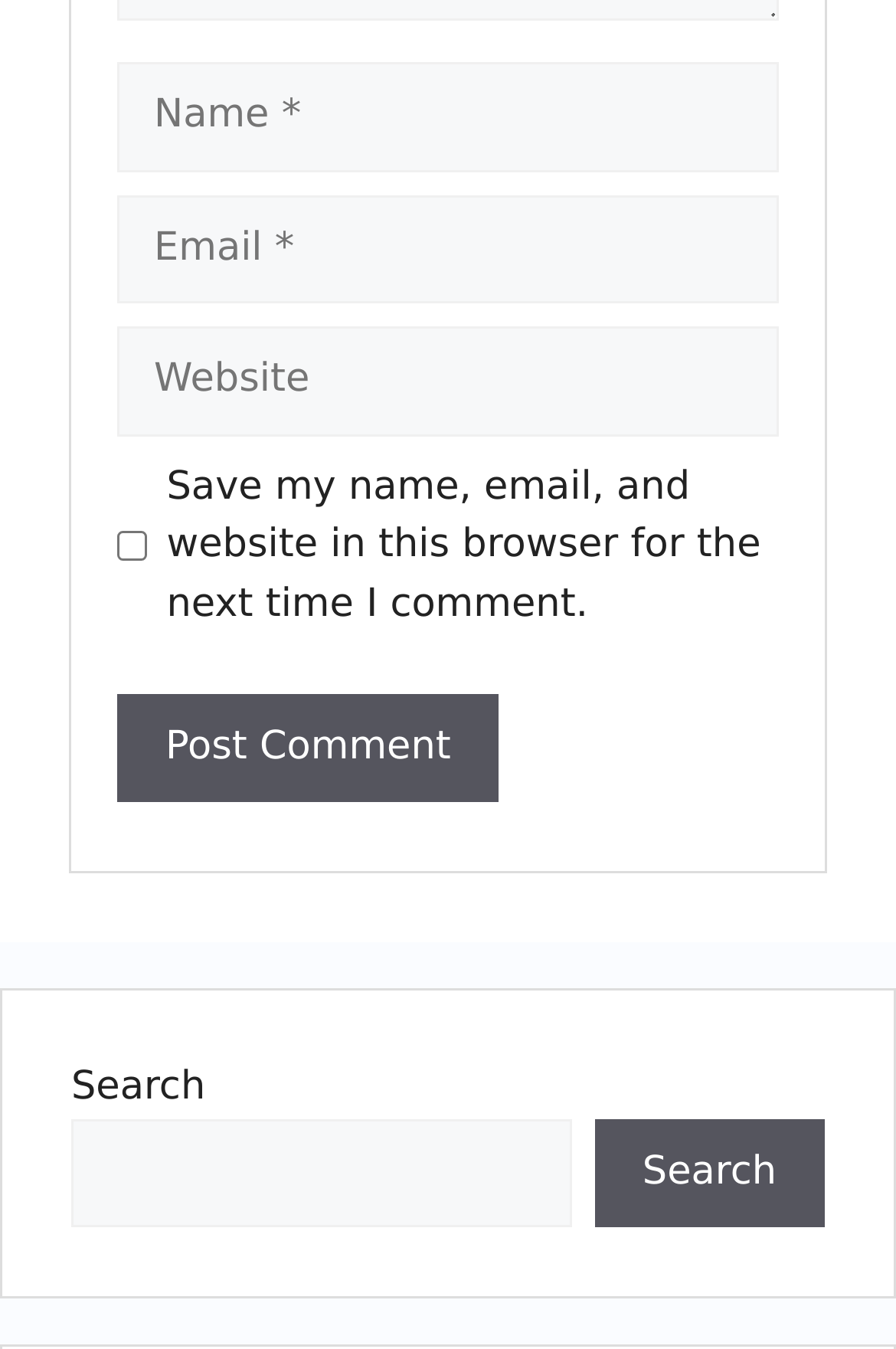From the element description: "Search", extract the bounding box coordinates of the UI element. The coordinates should be expressed as four float numbers between 0 and 1, in the order [left, top, right, bottom].

[0.663, 0.829, 0.921, 0.91]